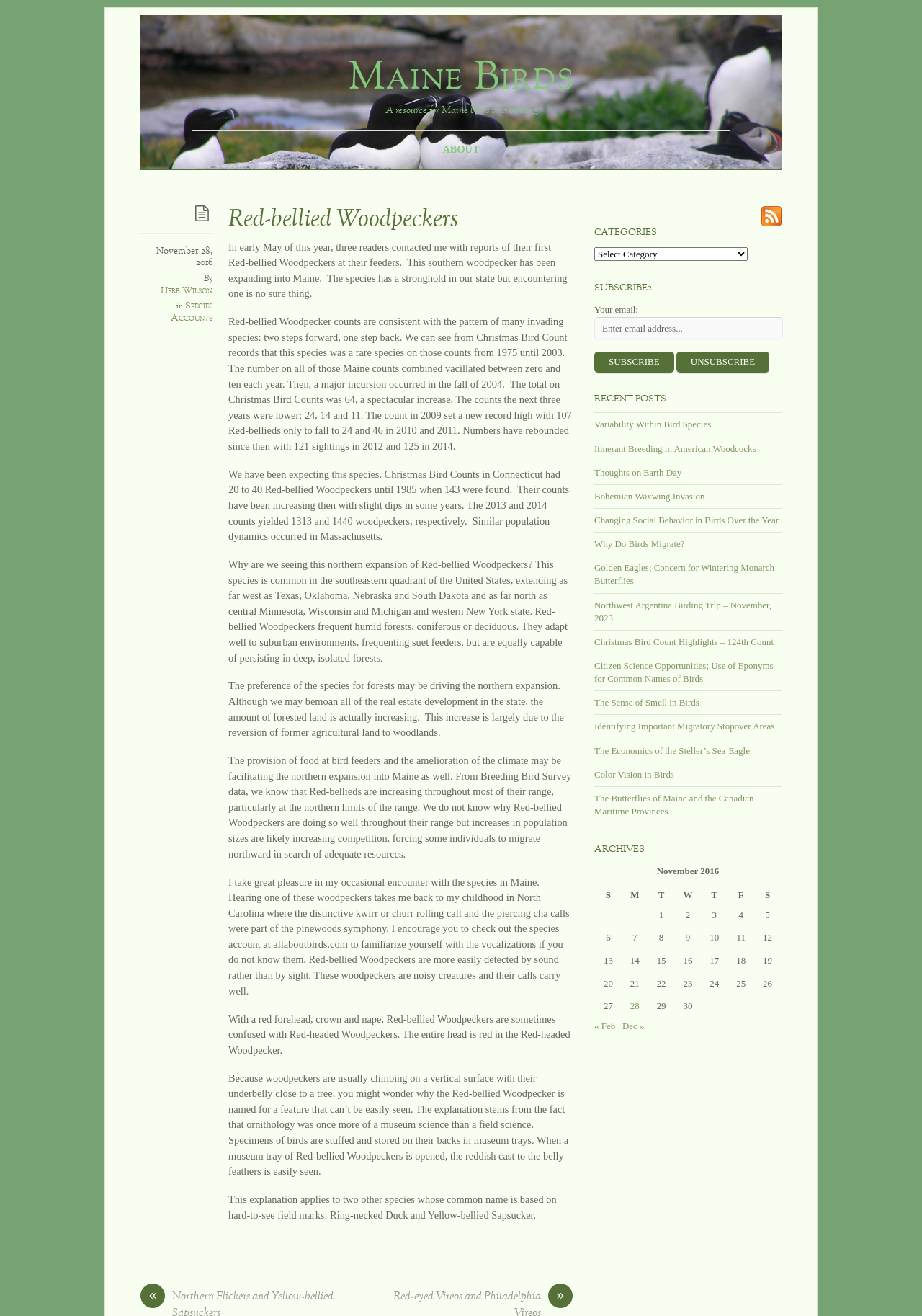Can you find the bounding box coordinates for the element that needs to be clicked to execute this instruction: "Check the recent posts"? The coordinates should be given as four float numbers between 0 and 1, i.e., [left, top, right, bottom].

[0.645, 0.3, 0.848, 0.308]